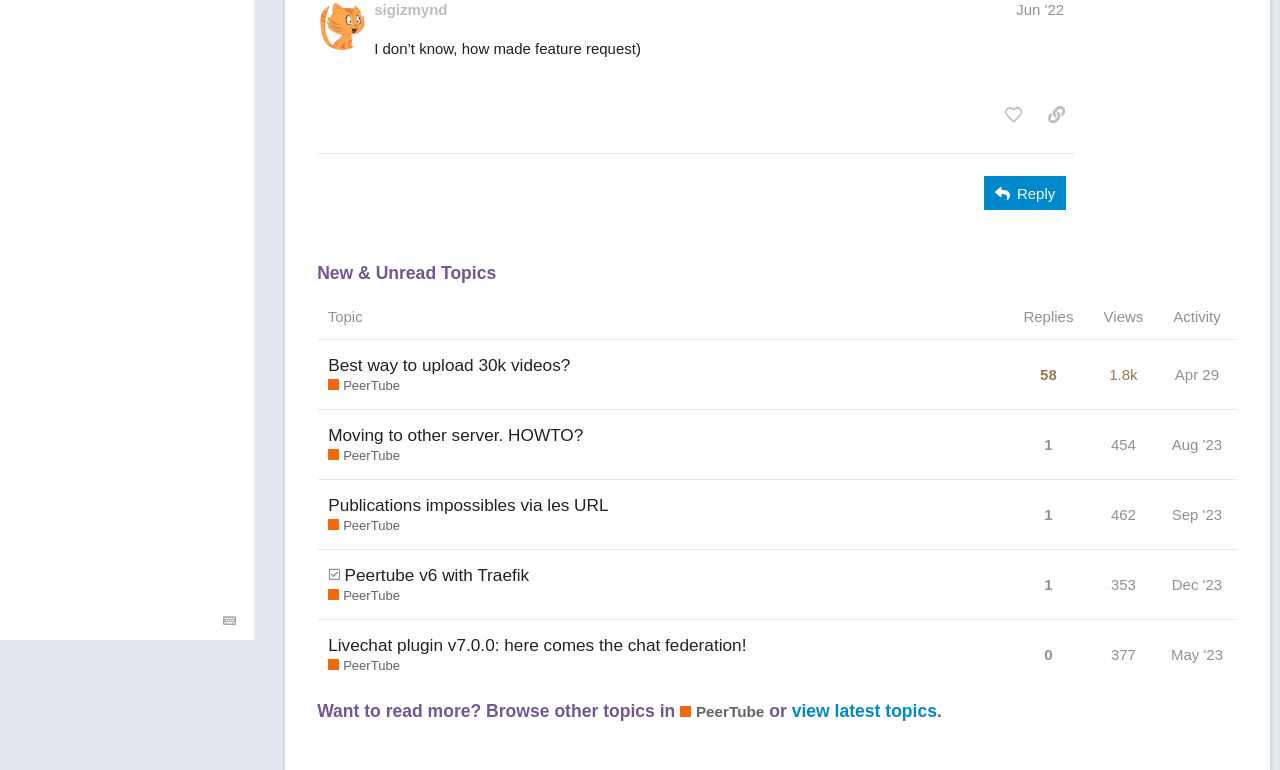Determine the bounding box coordinates for the UI element matching this description: "CONTACT US".

None